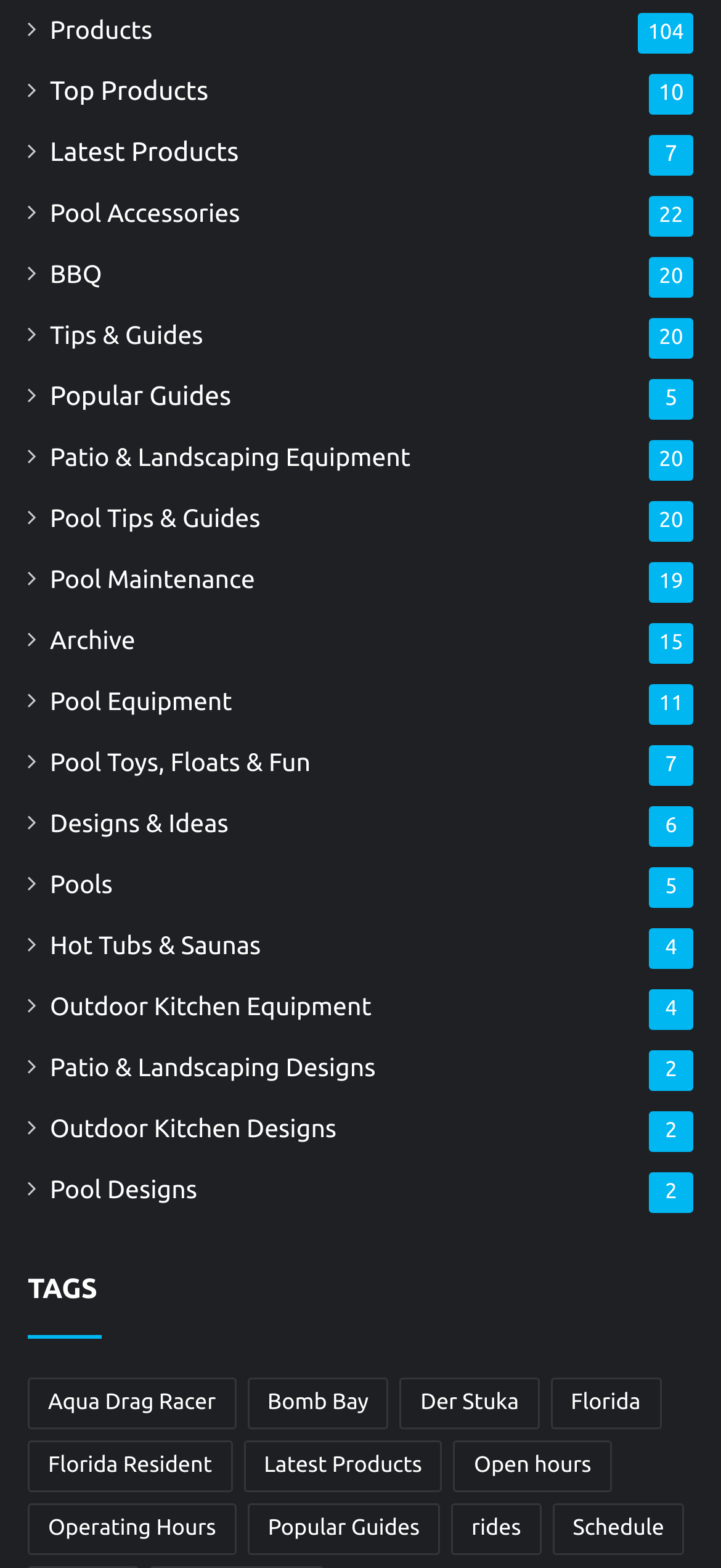Identify the coordinates of the bounding box for the element described below: "Pool Maintenance". Return the coordinates as four float numbers between 0 and 1: [left, top, right, bottom].

[0.069, 0.358, 0.354, 0.383]